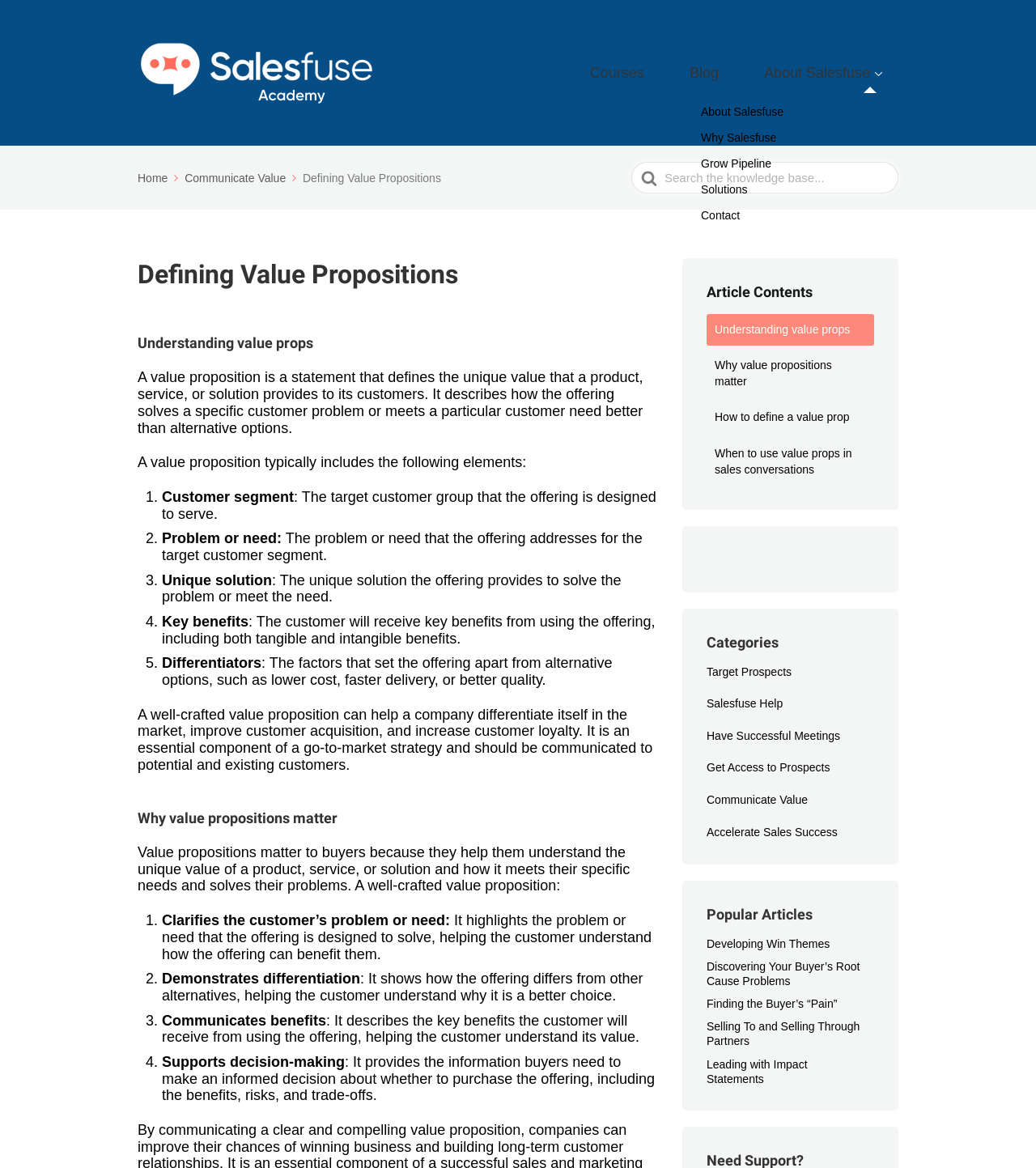What is a value proposition?
Refer to the image and provide a detailed answer to the question.

A value proposition is a statement that defines the unique value that a product, service, or solution provides to its customers. It describes how the offering solves a specific customer problem or meets a particular customer need better than alternative options.